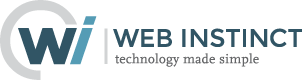Using the information from the screenshot, answer the following question thoroughly:
What is stylized in the logo design?

The caption explains that the design incorporates a stylized representation of the initials 'WI', combining sleek lines and a professional aesthetic, which conveys trust and innovation, reflecting Web Instinct's mission in the tech industry.